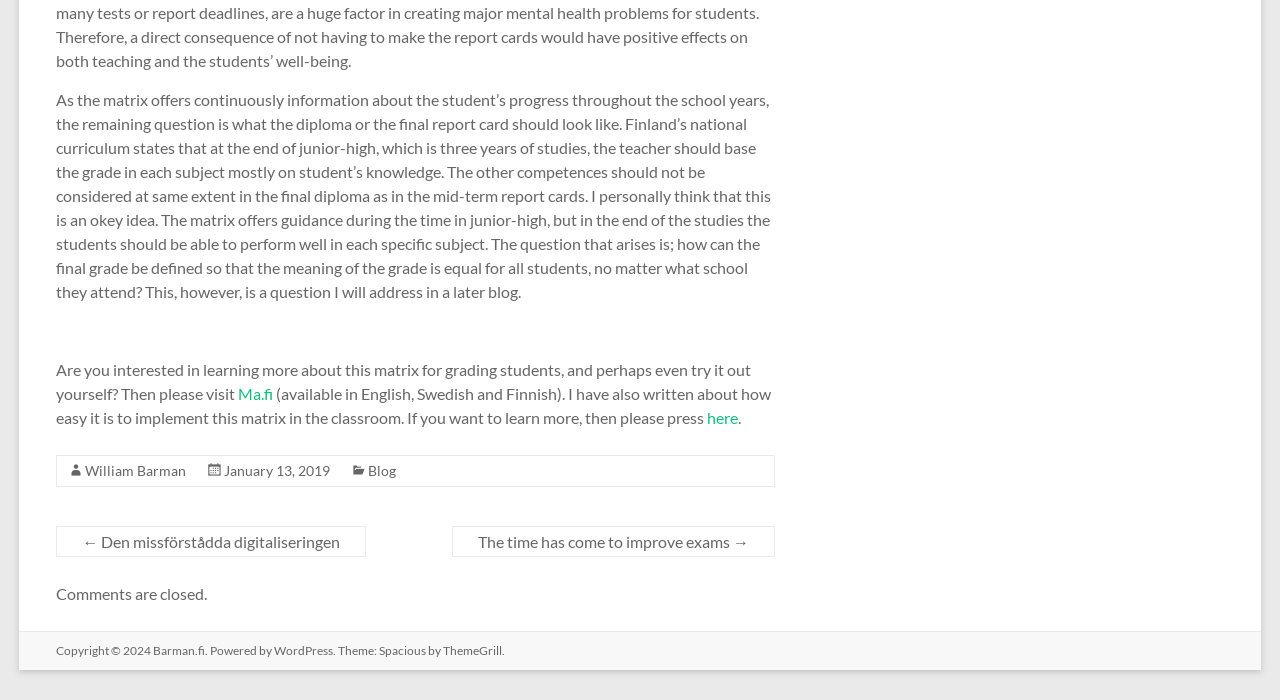Please identify the bounding box coordinates of the region to click in order to complete the task: "visit Ma.fi". The coordinates must be four float numbers between 0 and 1, specified as [left, top, right, bottom].

[0.186, 0.549, 0.214, 0.576]